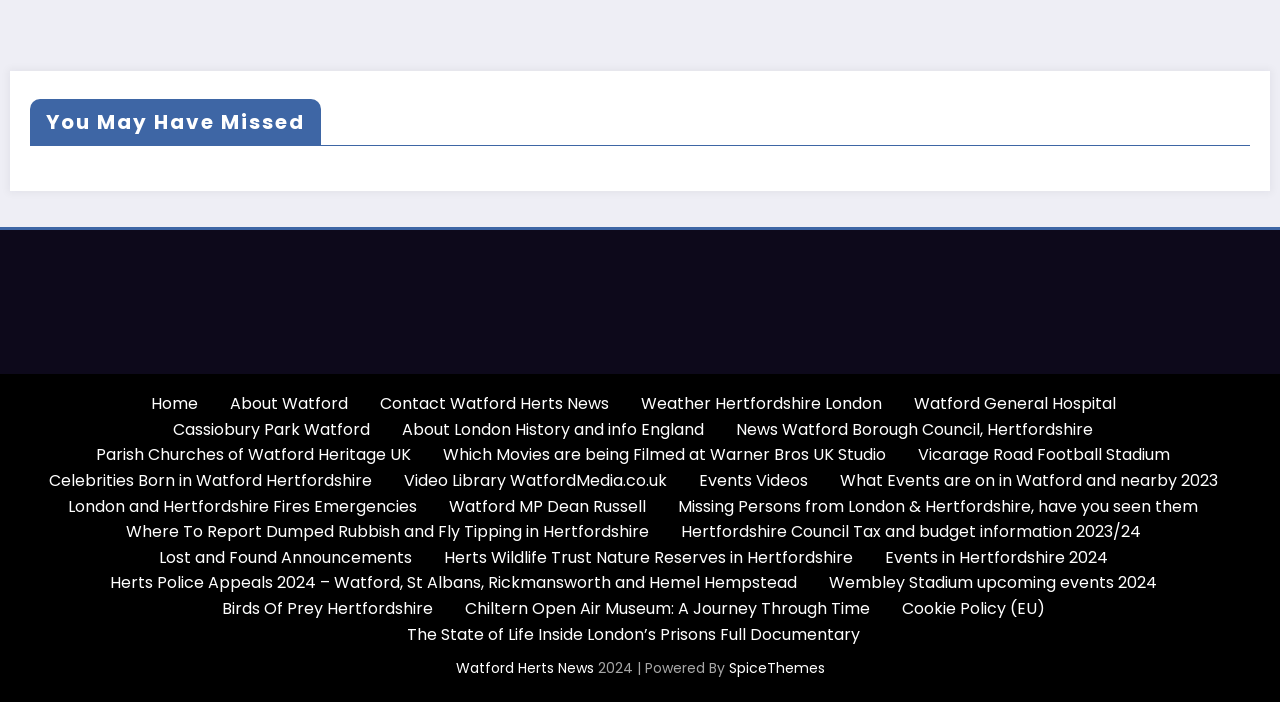What is the name of the park mentioned?
Please respond to the question with as much detail as possible.

I found the answer by looking at the links on the webpage, specifically the one with the text 'Cassiobury Park Watford' which is located at coordinates [0.135, 0.595, 0.289, 0.628].